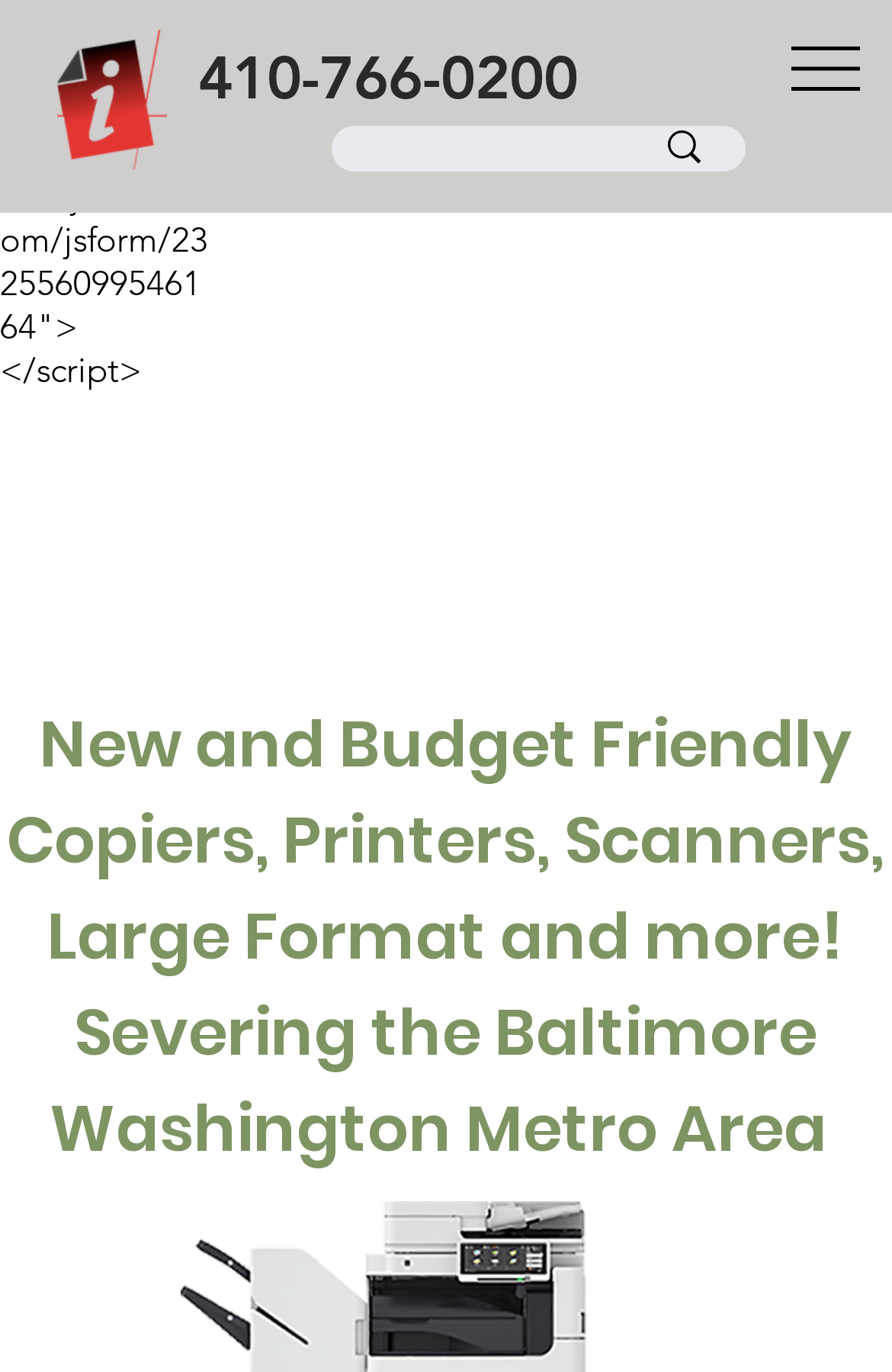Answer with a single word or phrase: 
What is the purpose of the search box?

To search the website